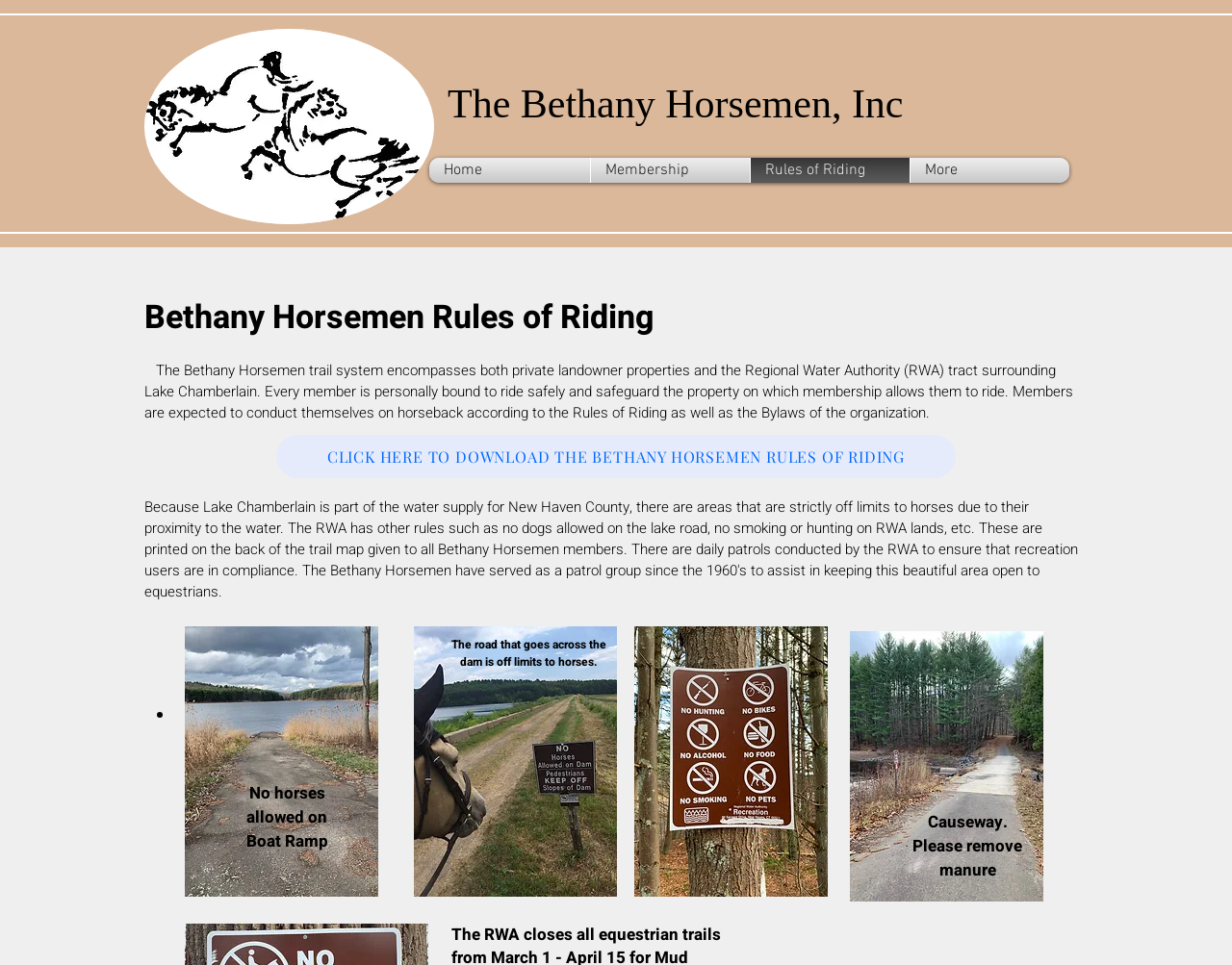Find the bounding box coordinates for the HTML element specified by: "Membership".

[0.484, 0.164, 0.605, 0.189]